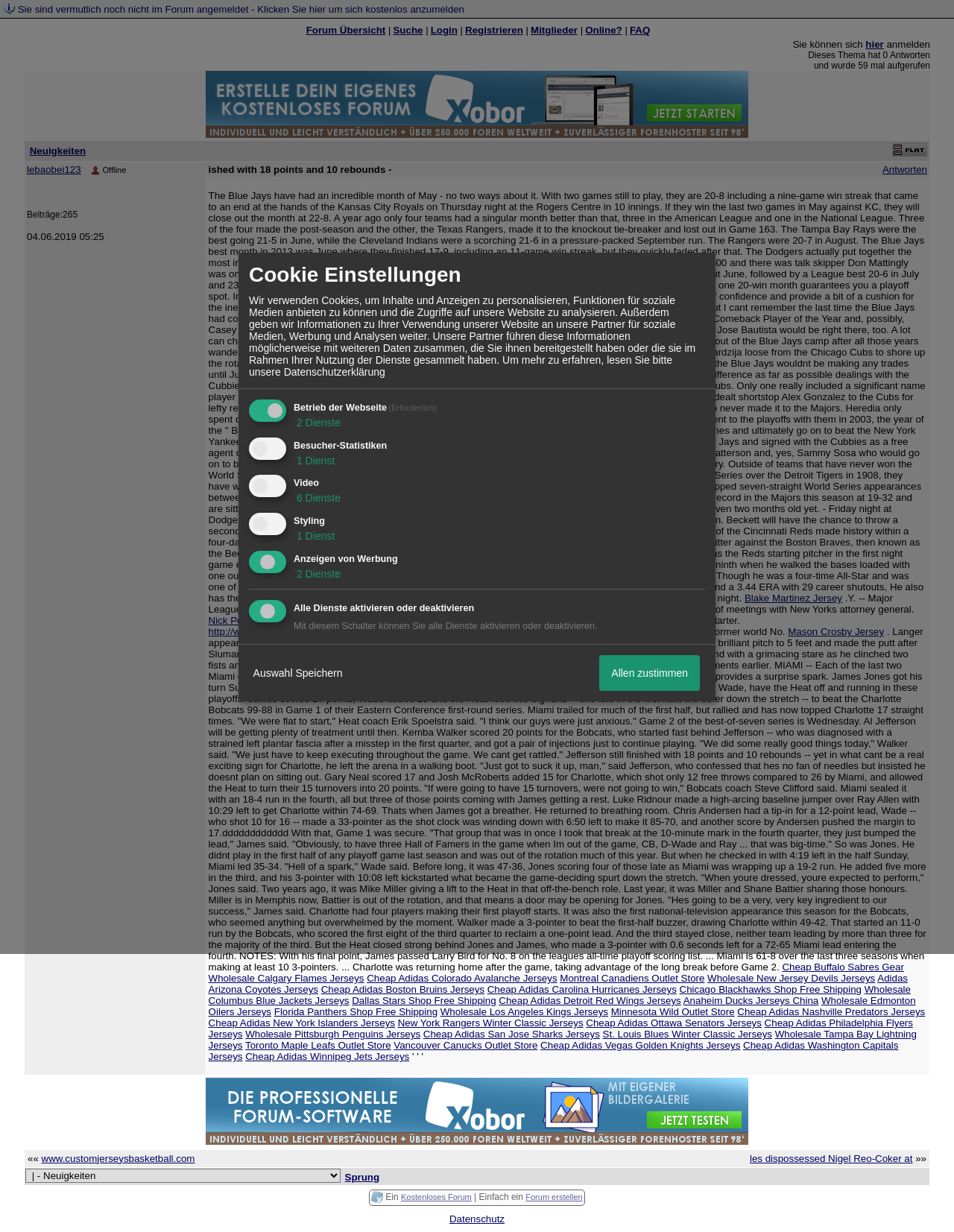Reply to the question below using a single word or brief phrase:
What is the text of the first link on the webpage?

Forum Übersicht